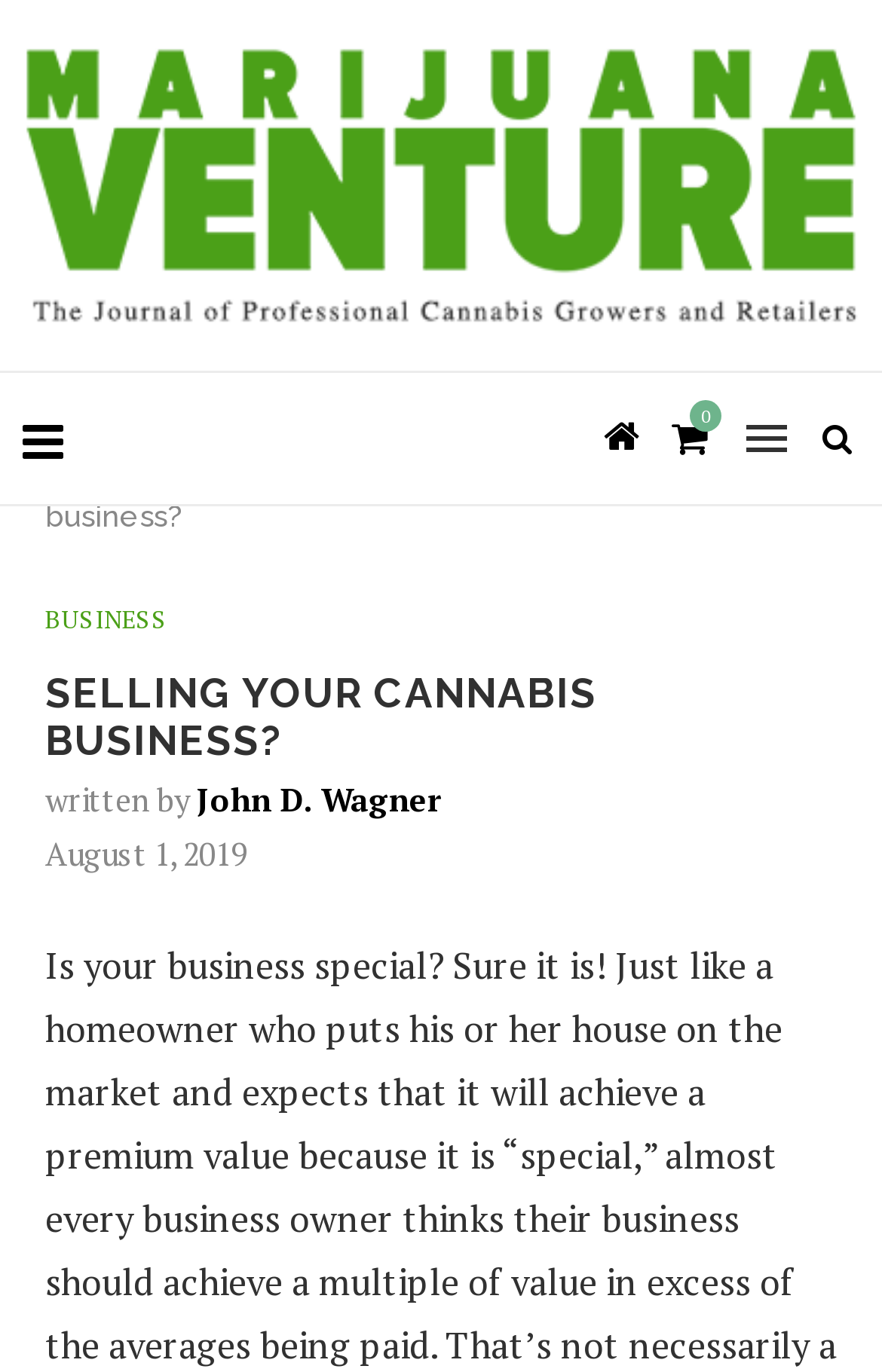Please locate the UI element described by "Business" and provide its bounding box coordinates.

[0.051, 0.442, 0.19, 0.464]